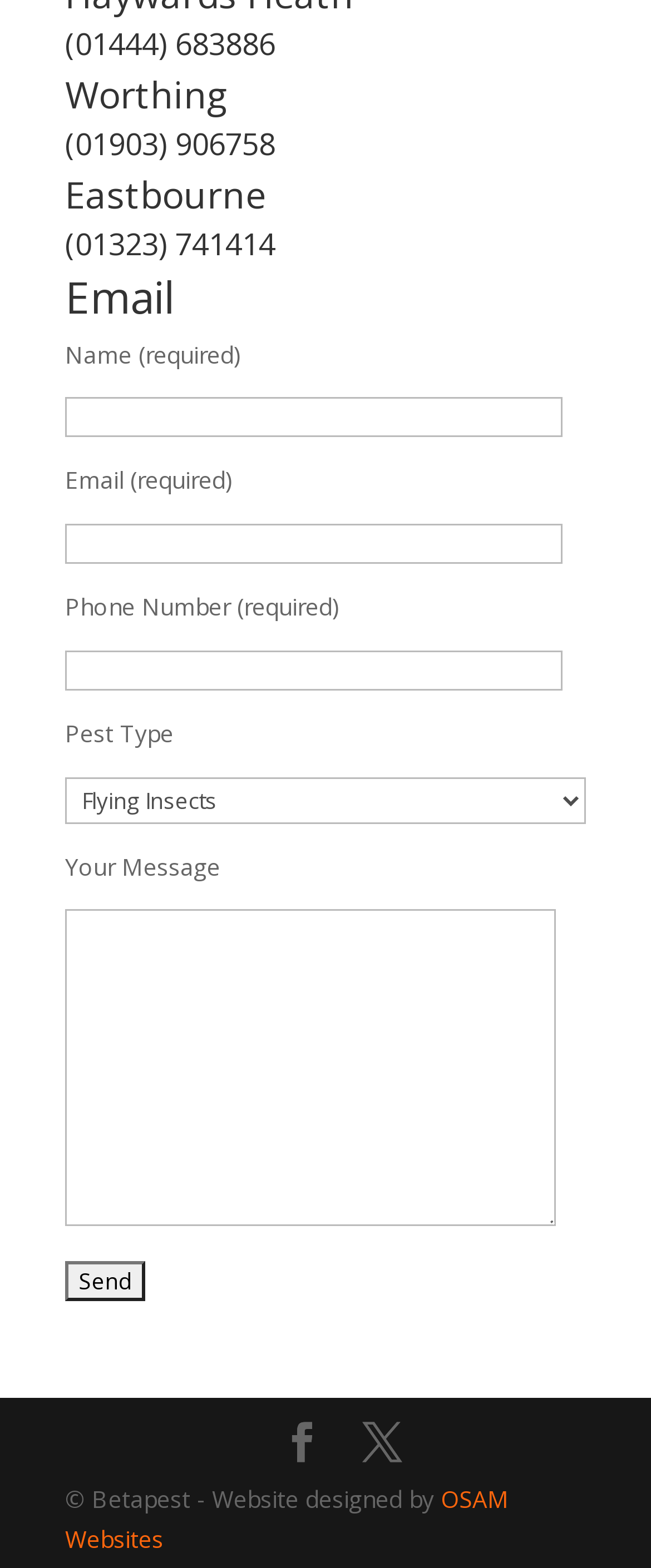Show the bounding box coordinates for the HTML element as described: "OSAM Websites".

[0.1, 0.946, 0.782, 0.991]